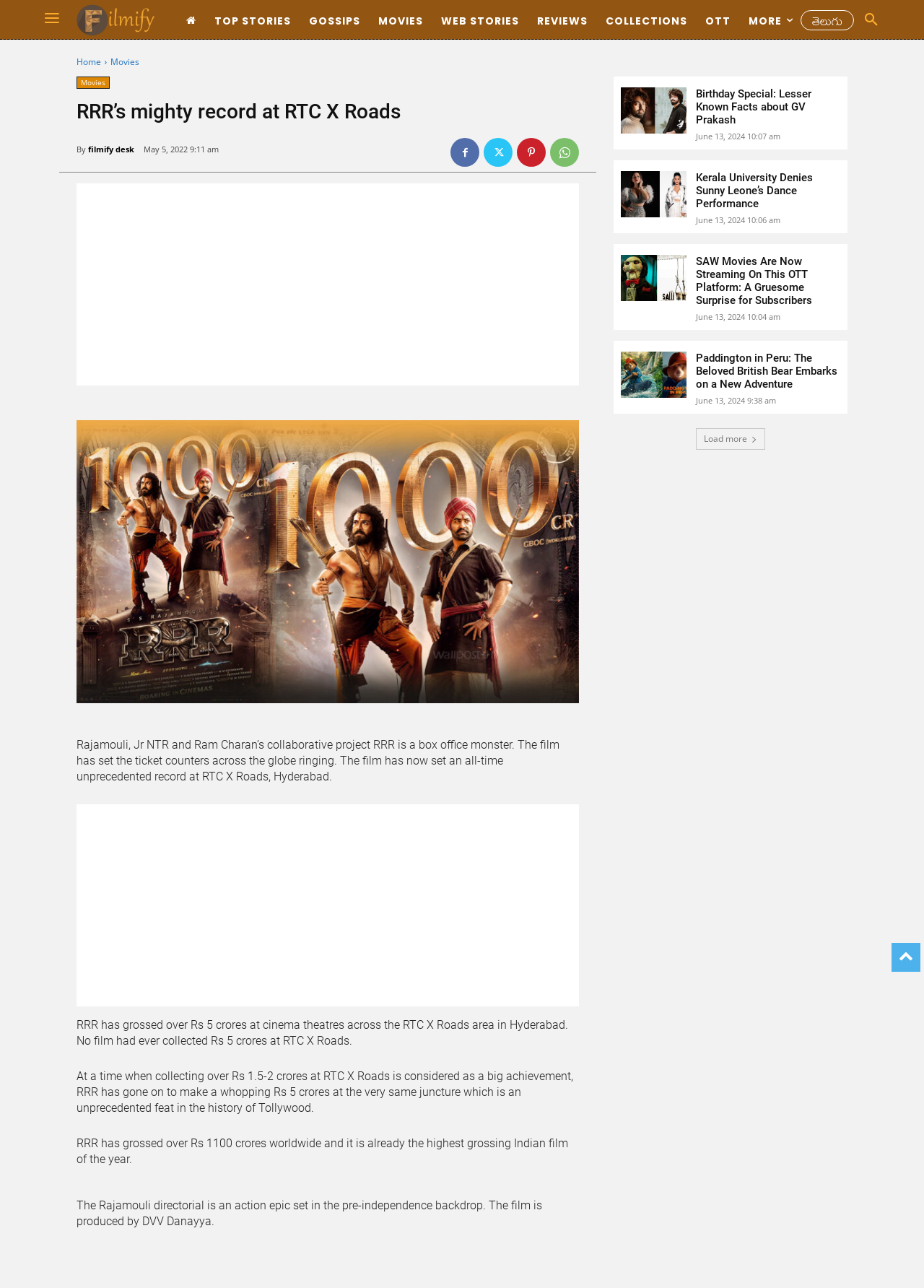Respond to the question below with a single word or phrase: Who is the director of the film RRR?

Rajamouli